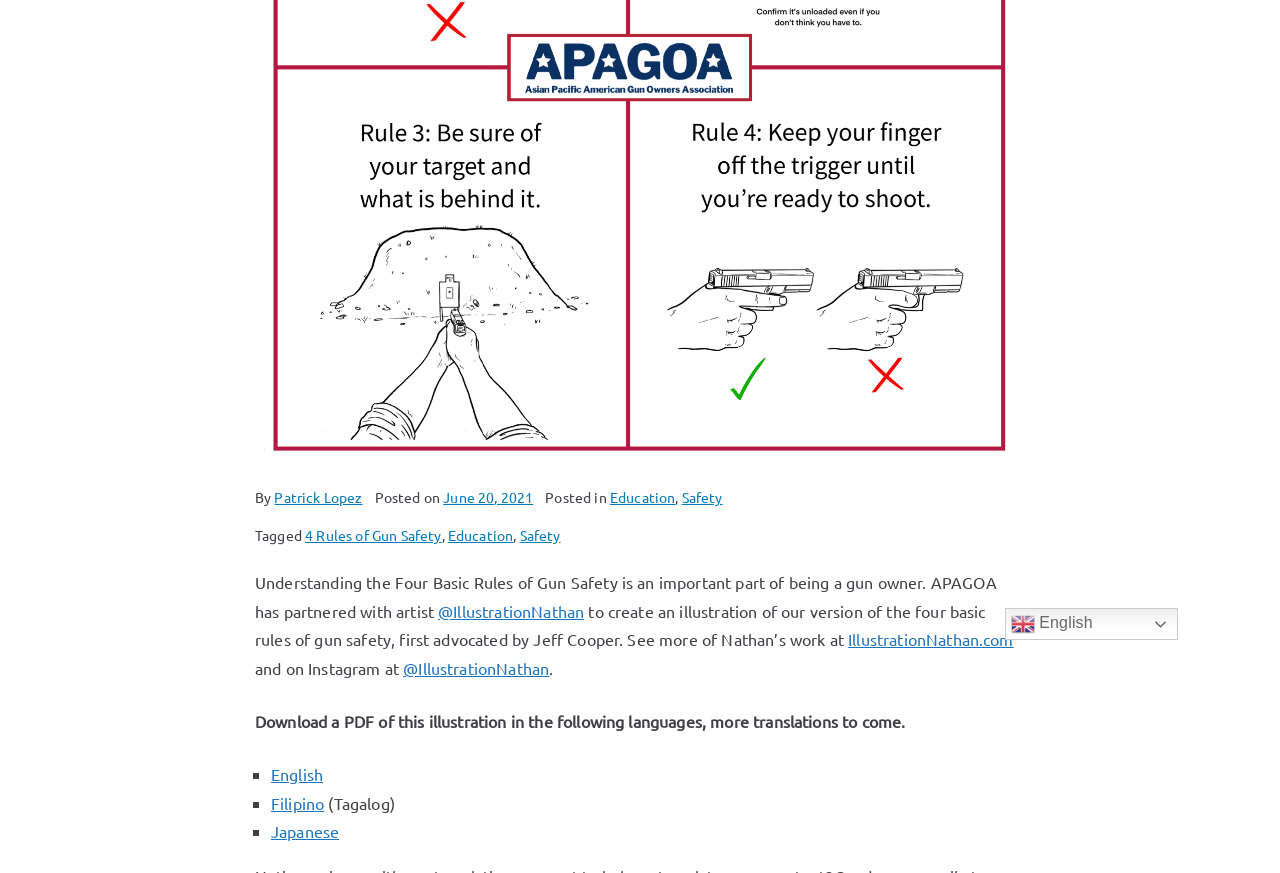Given the description of the UI element: "Patrick Lopez", predict the bounding box coordinates in the form of [left, top, right, bottom], with each value being a float between 0 and 1.

[0.214, 0.56, 0.283, 0.58]